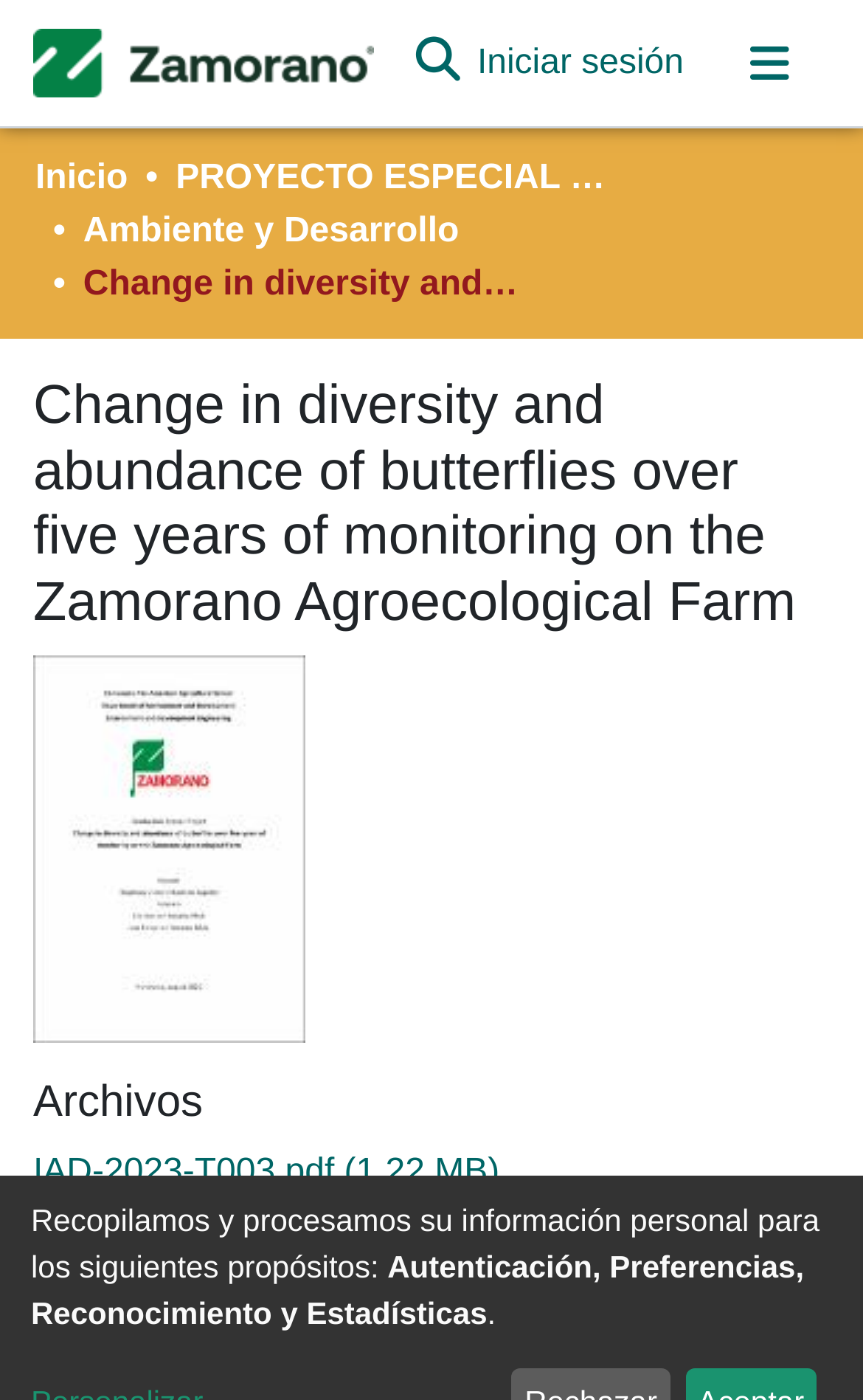Using the image as a reference, answer the following question in as much detail as possible:
What is the purpose of the button on the top right corner?

The button on the top right corner has the description 'Alternar navegación' and is located at [0.823, 0.015, 0.962, 0.075]. It is likely used to toggle navigation.